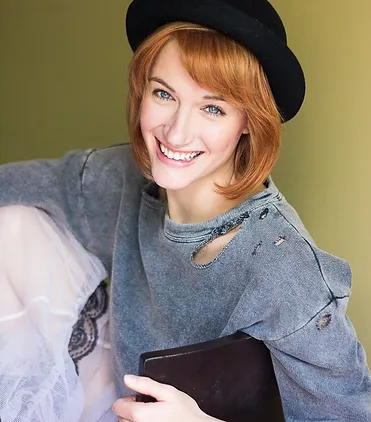What is the dominant color of the background?
Please provide a comprehensive answer based on the contents of the image.

The caption describes the background as 'a soft, warm green', which implies that the dominant color of the background is green.